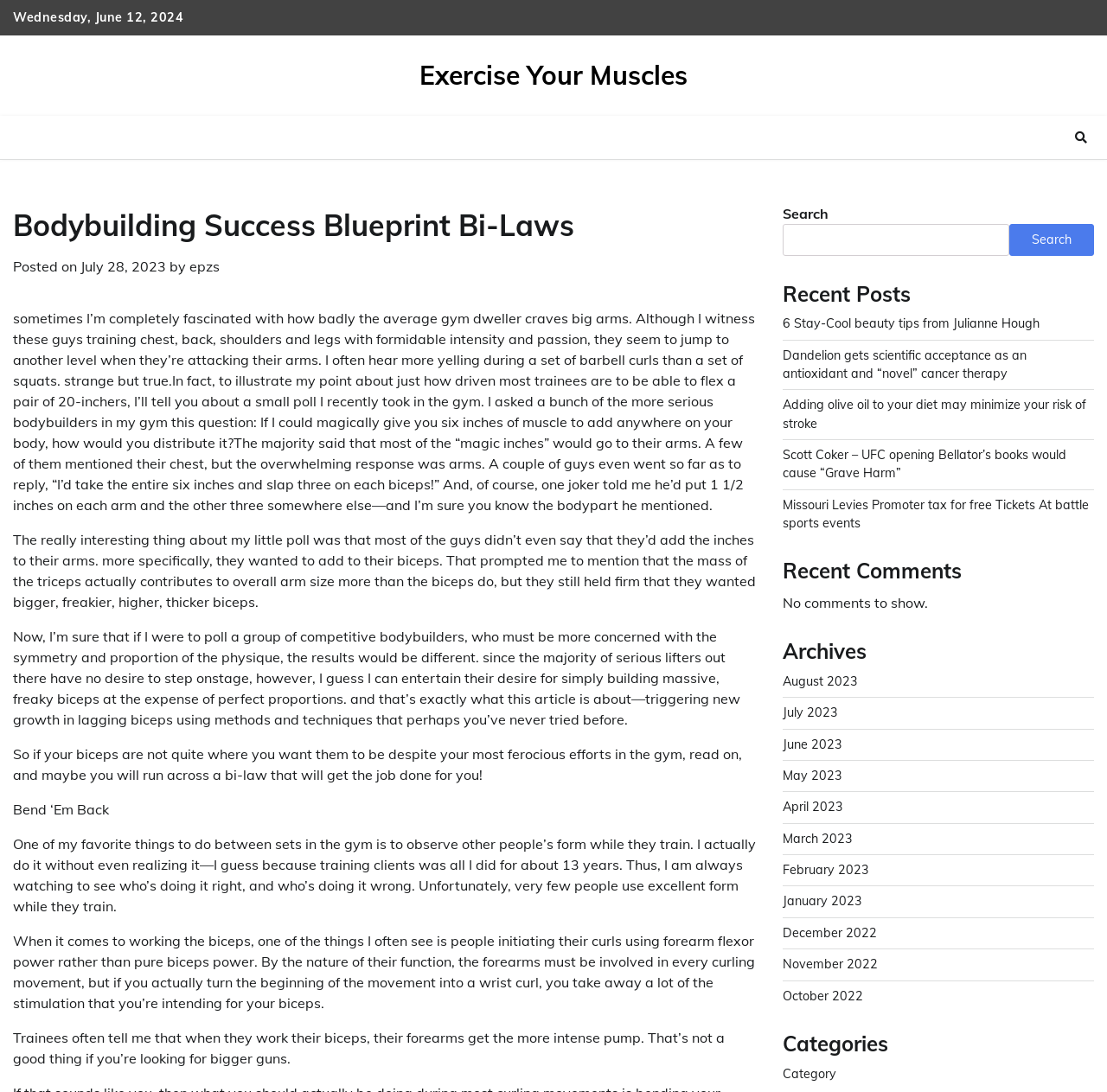Find the bounding box coordinates for the HTML element described in this sentence: "parent_node: Search name="s"". Provide the coordinates as four float numbers between 0 and 1, in the format [left, top, right, bottom].

[0.707, 0.205, 0.912, 0.234]